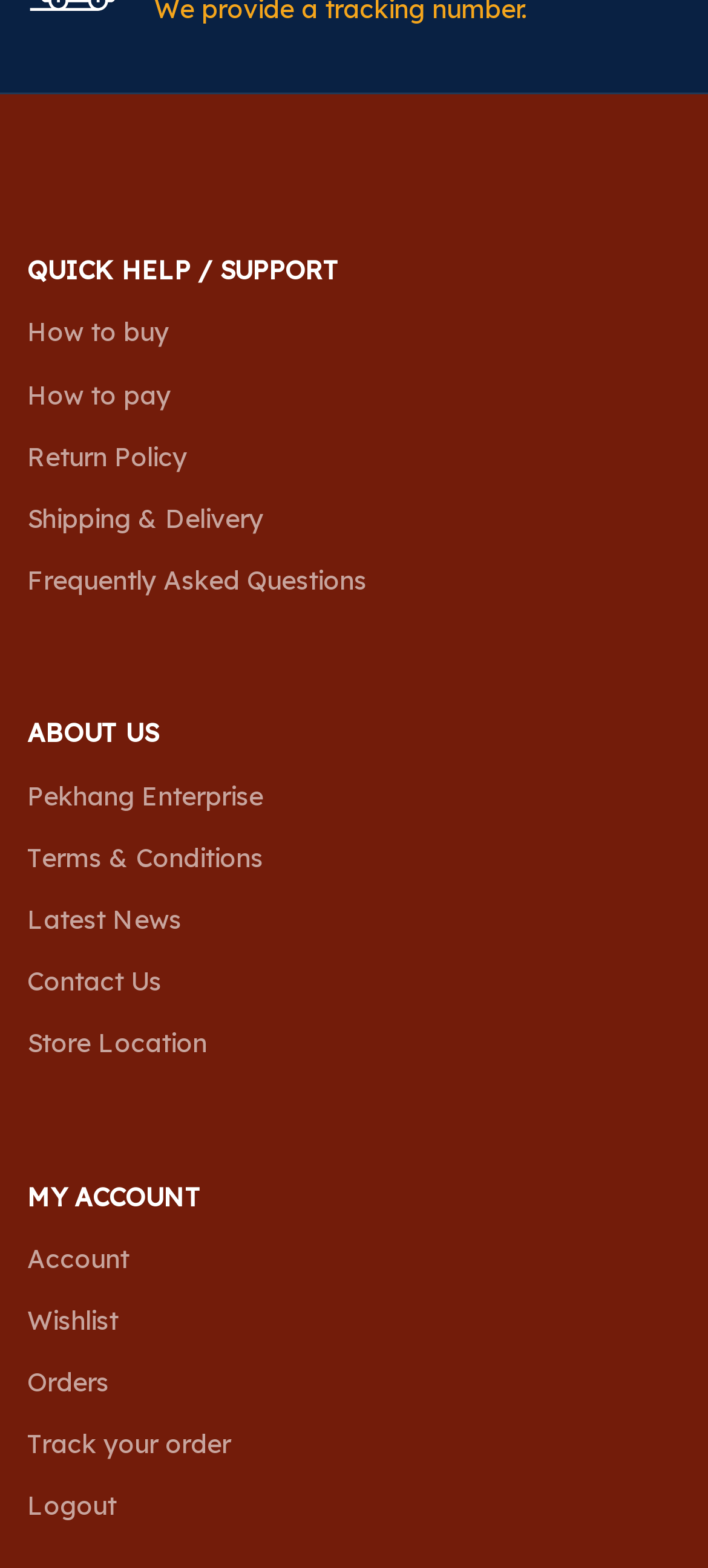What is the second FAQ topic?
Could you answer the question with a detailed and thorough explanation?

The FAQ topics are listed at the top of the webpage, and the second one is 'How to pay'.